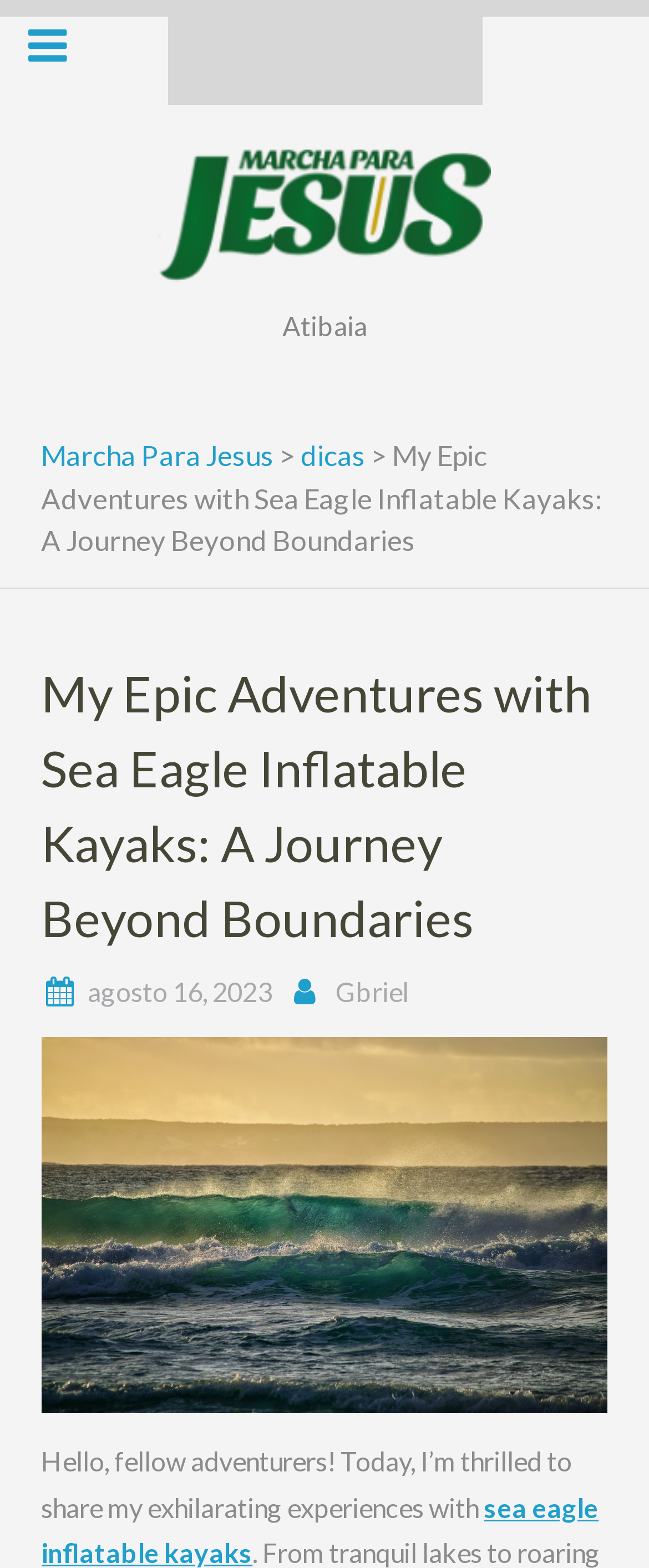Respond with a single word or phrase for the following question: 
What type of kayaks is the article about?

Sea Eagle Inflatable Kayaks